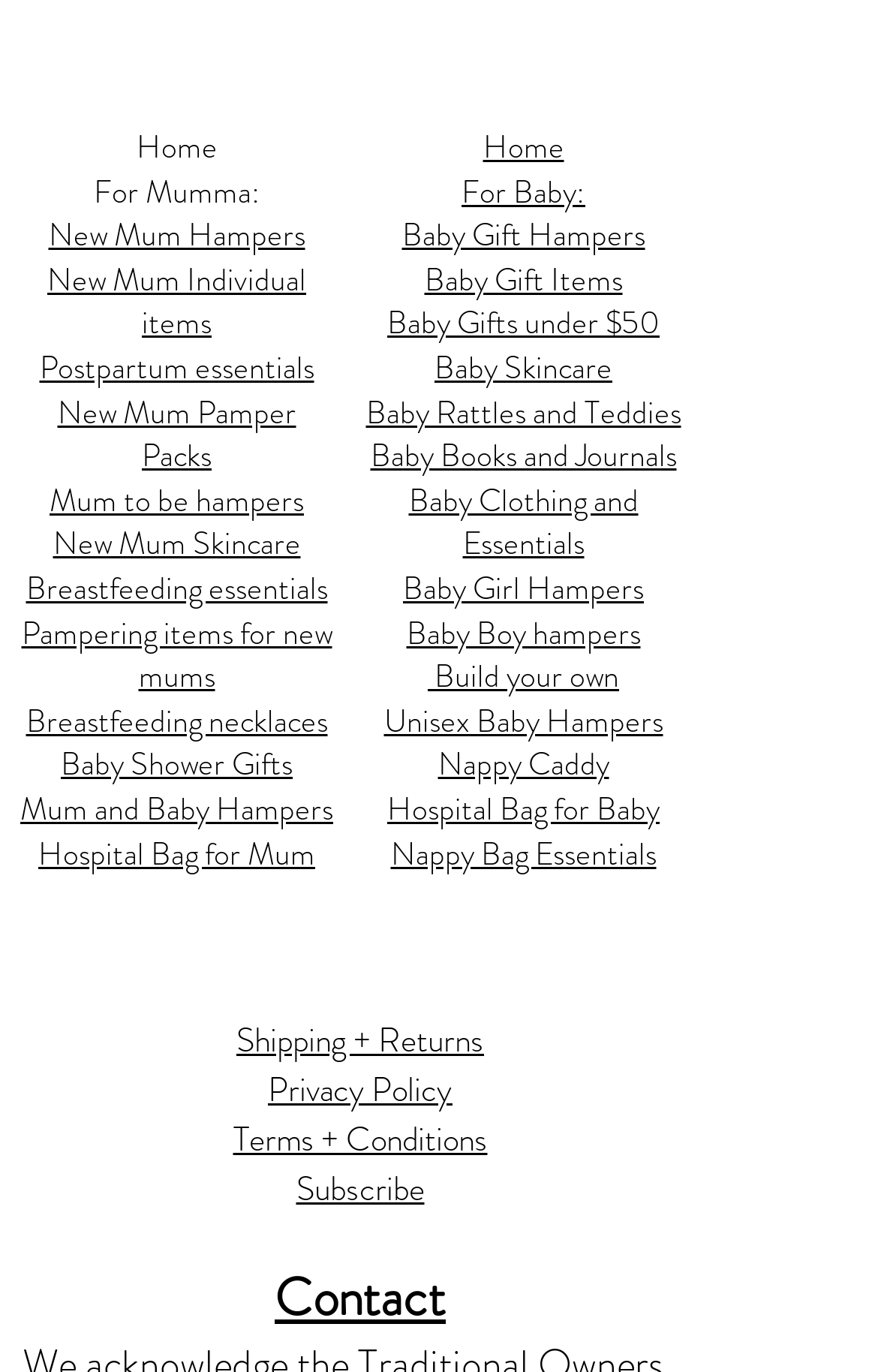Is there a link to contact the website?
Based on the screenshot, give a detailed explanation to answer the question.

I found a heading element with the text 'Contact' and a link element with the same text. This indicates that there is a way to contact the website.